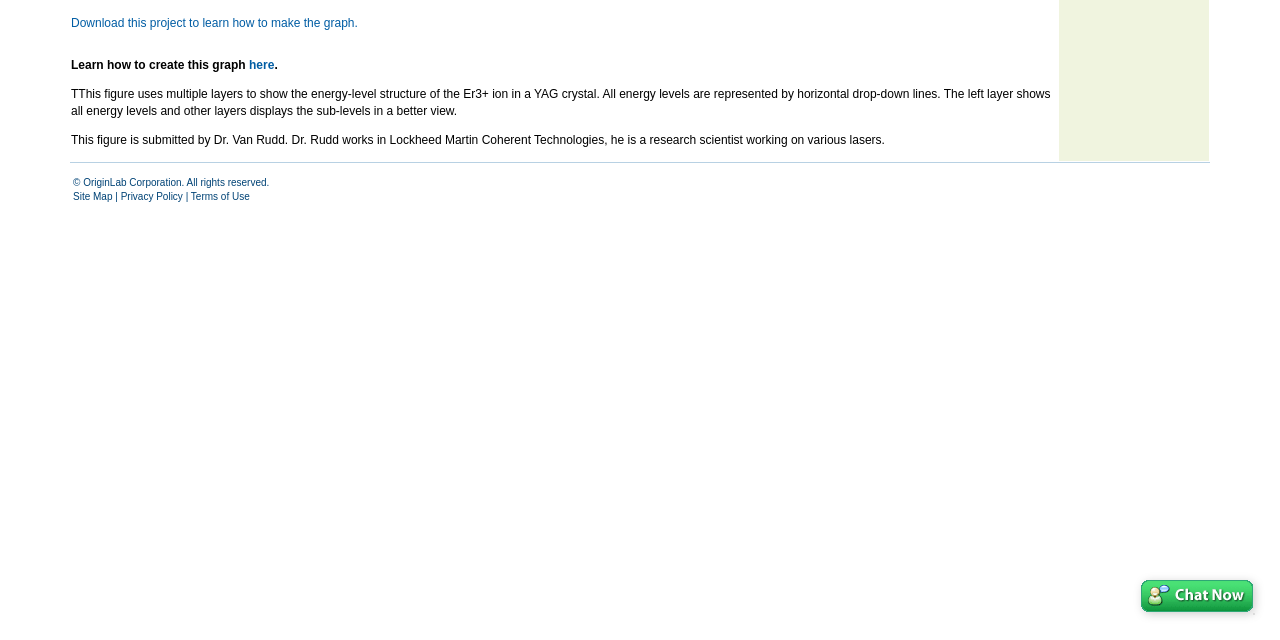Mark the bounding box of the element that matches the following description: "Terms of Use".

[0.149, 0.299, 0.195, 0.316]